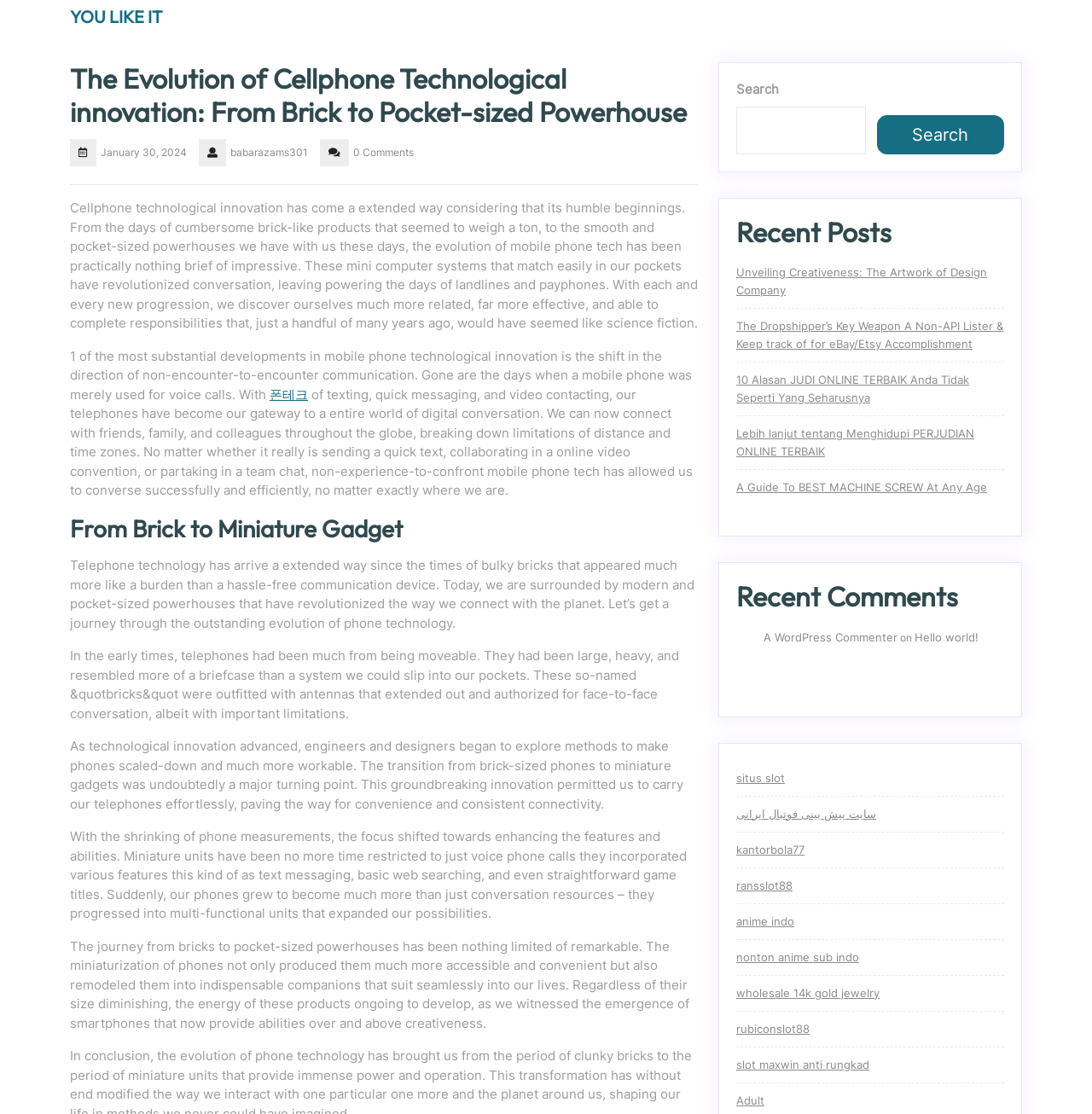Please mark the clickable region by giving the bounding box coordinates needed to complete this instruction: "Click on 'About'".

None